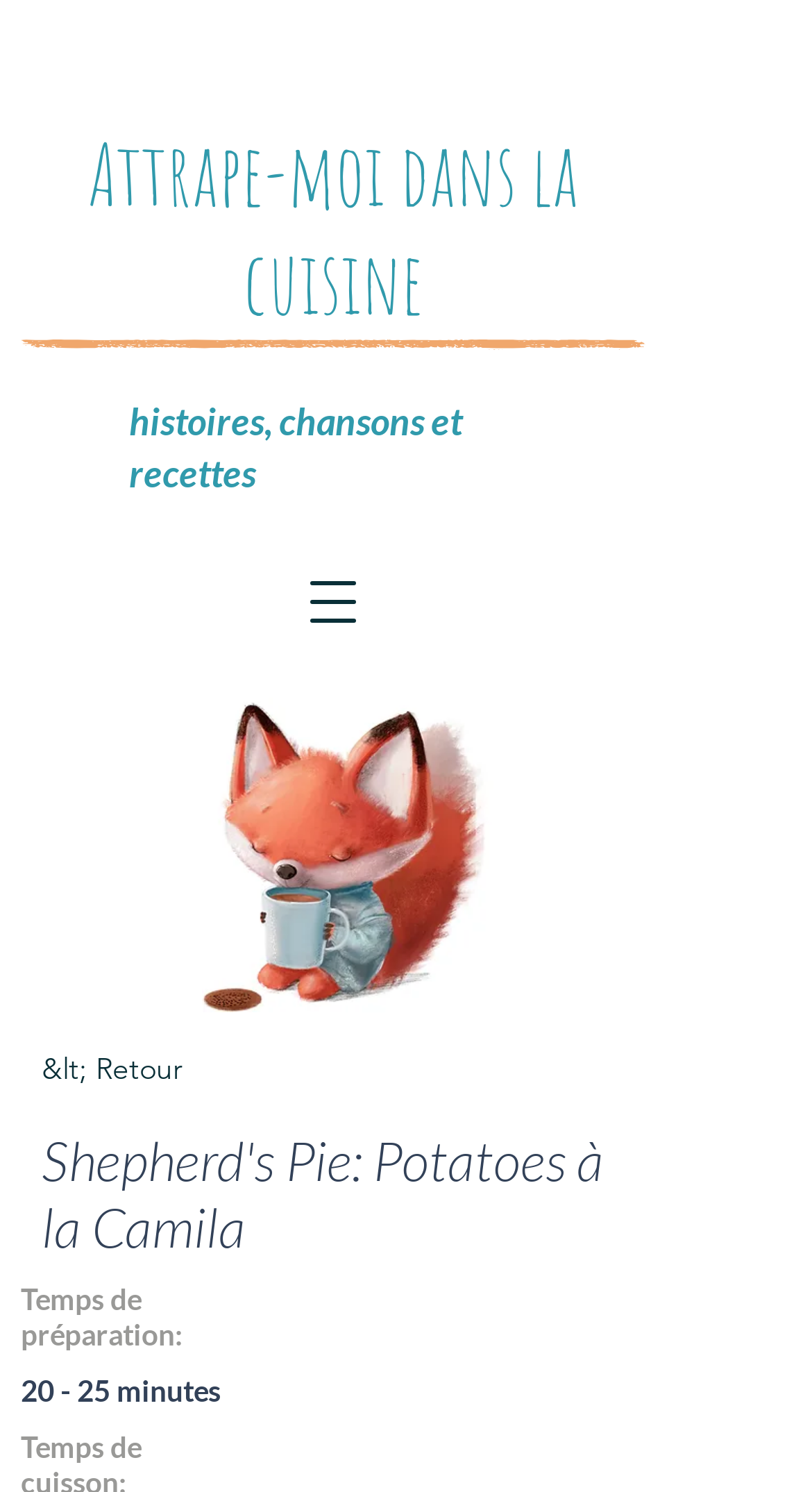What is above the image?
Based on the image, answer the question with as much detail as possible.

I determined this answer by comparing the y1, y2 coordinates of the image 'CMITKfox.jpg' and the heading 'Attrape-moi dans la cuisine', and found that the heading is above the image.